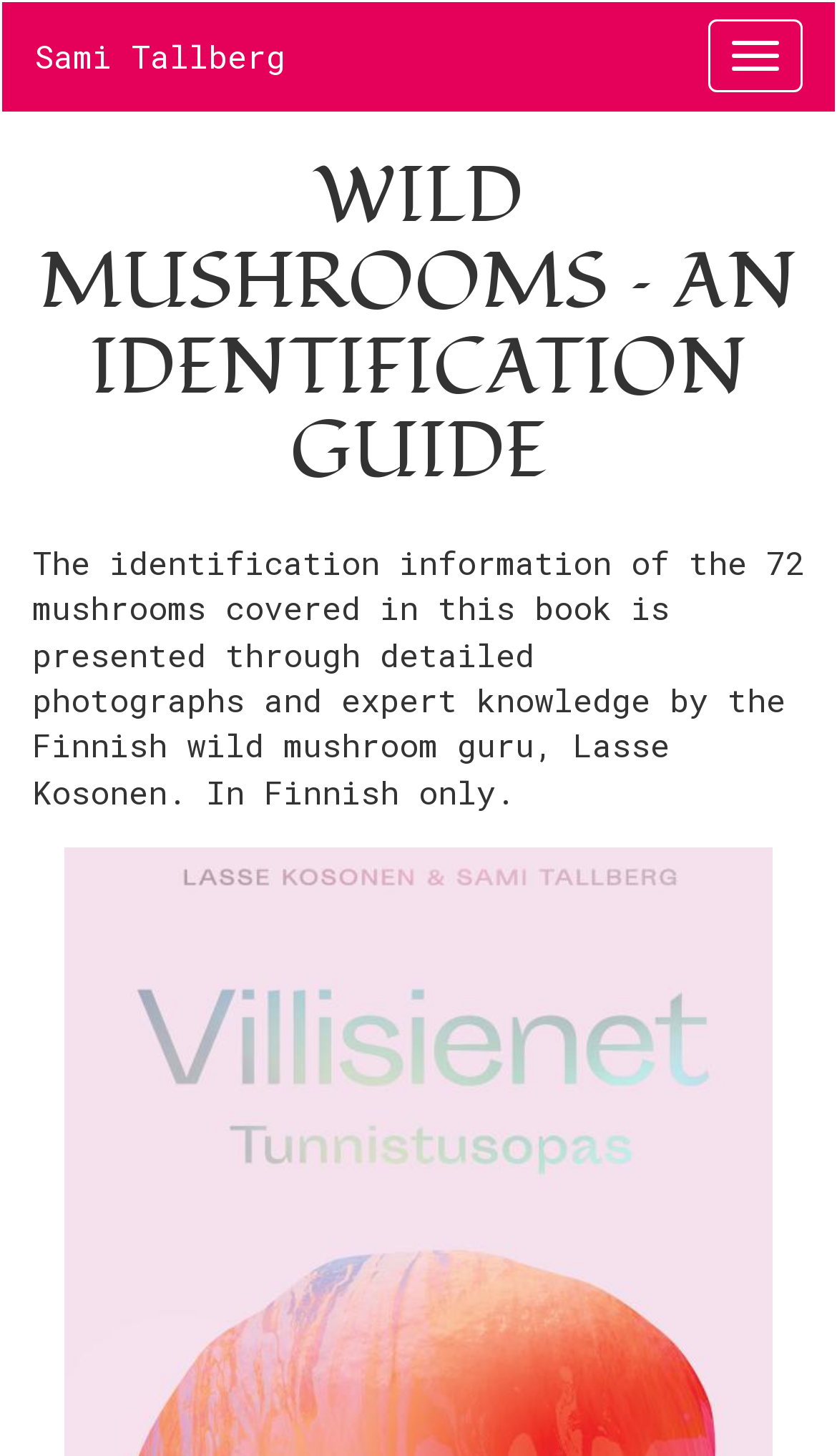Extract the primary header of the webpage and generate its text.

WILD MUSHROOMS – AN IDENTIFICATION GUIDE